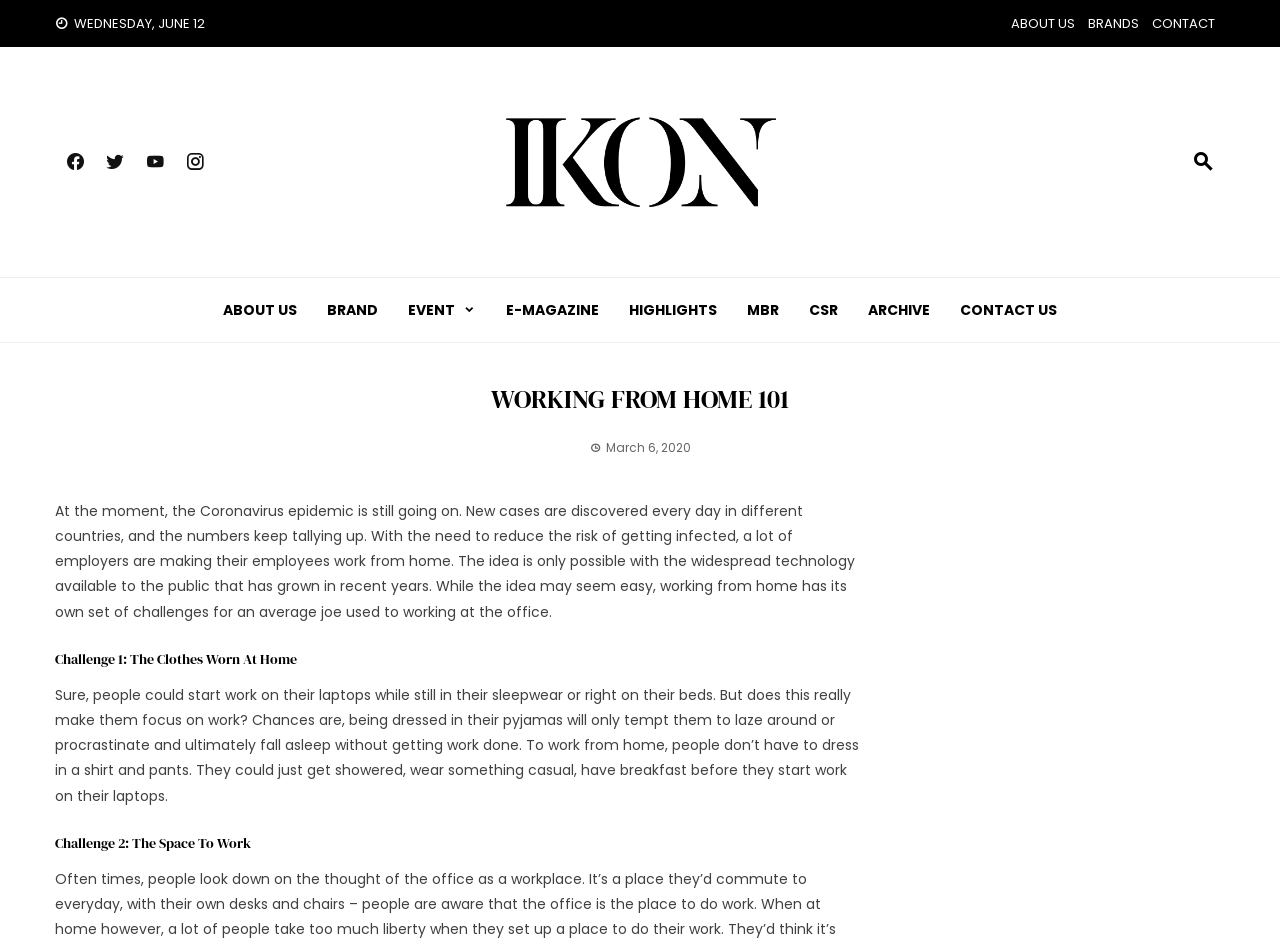Provide a thorough summary of the webpage.

The webpage is about working from home during the Coronavirus epidemic. At the top, there is a date "WEDNESDAY, JUNE 12" and a navigation menu with links to "ABOUT US", "BRANDS", and "CONTACT". Below the navigation menu, there are four social media icons. 

On the left side, there is a vertical menu with links to various sections, including "ABOUT US", "BRAND", "EVENT", "E-MAGAZINE", "HIGHLIGHTS", "MBR", "CSR", "ARCHIVE", and "CONTACT US". 

The main content of the webpage is an article titled "WORKING FROM HOME 101". The article discusses the challenges of working from home, including the temptation to procrastinate when dressed in sleepwear and the need for a dedicated workspace. The article is divided into sections, with headings "Challenge 1: The Clothes Worn At Home" and "Challenge 2: The Space To Work".